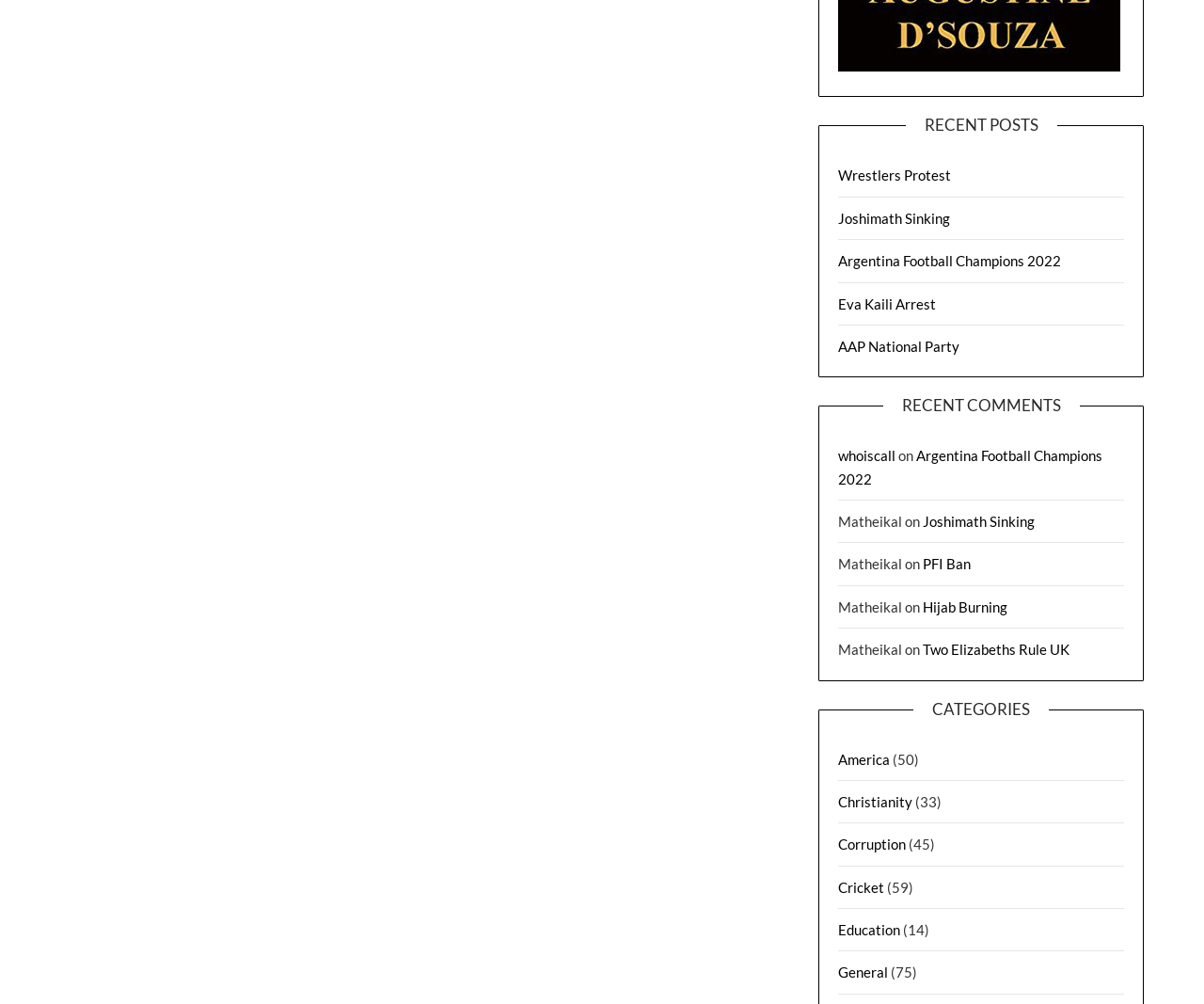Can you pinpoint the bounding box coordinates for the clickable element required for this instruction: "Learn about Education"? The coordinates should be four float numbers between 0 and 1, i.e., [left, top, right, bottom].

[0.696, 0.918, 0.748, 0.934]